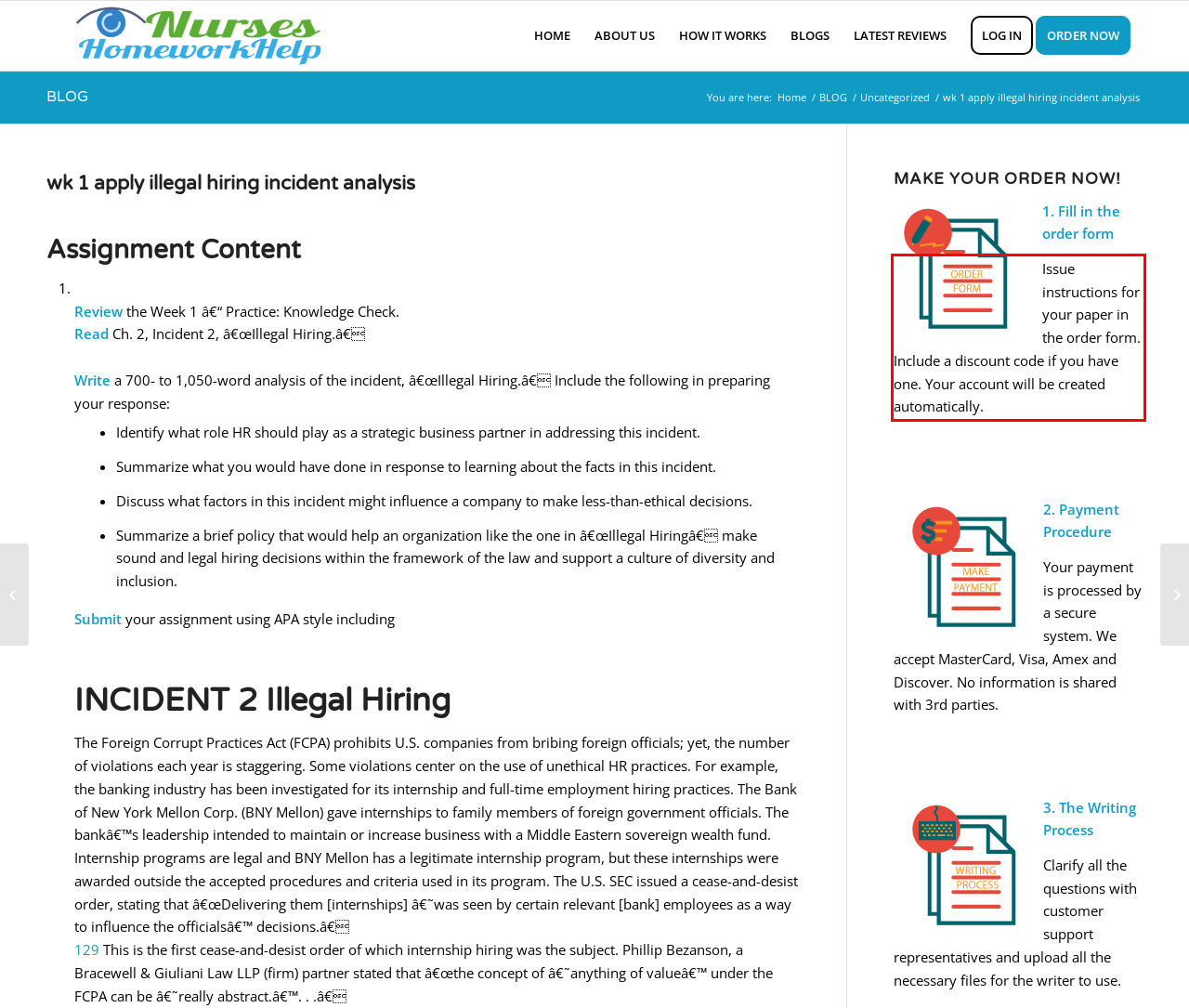You have a screenshot of a webpage with a UI element highlighted by a red bounding box. Use OCR to obtain the text within this highlighted area.

Issue instructions for your paper in the order form. Include a discount code if you have one. Your account will be created automatically.